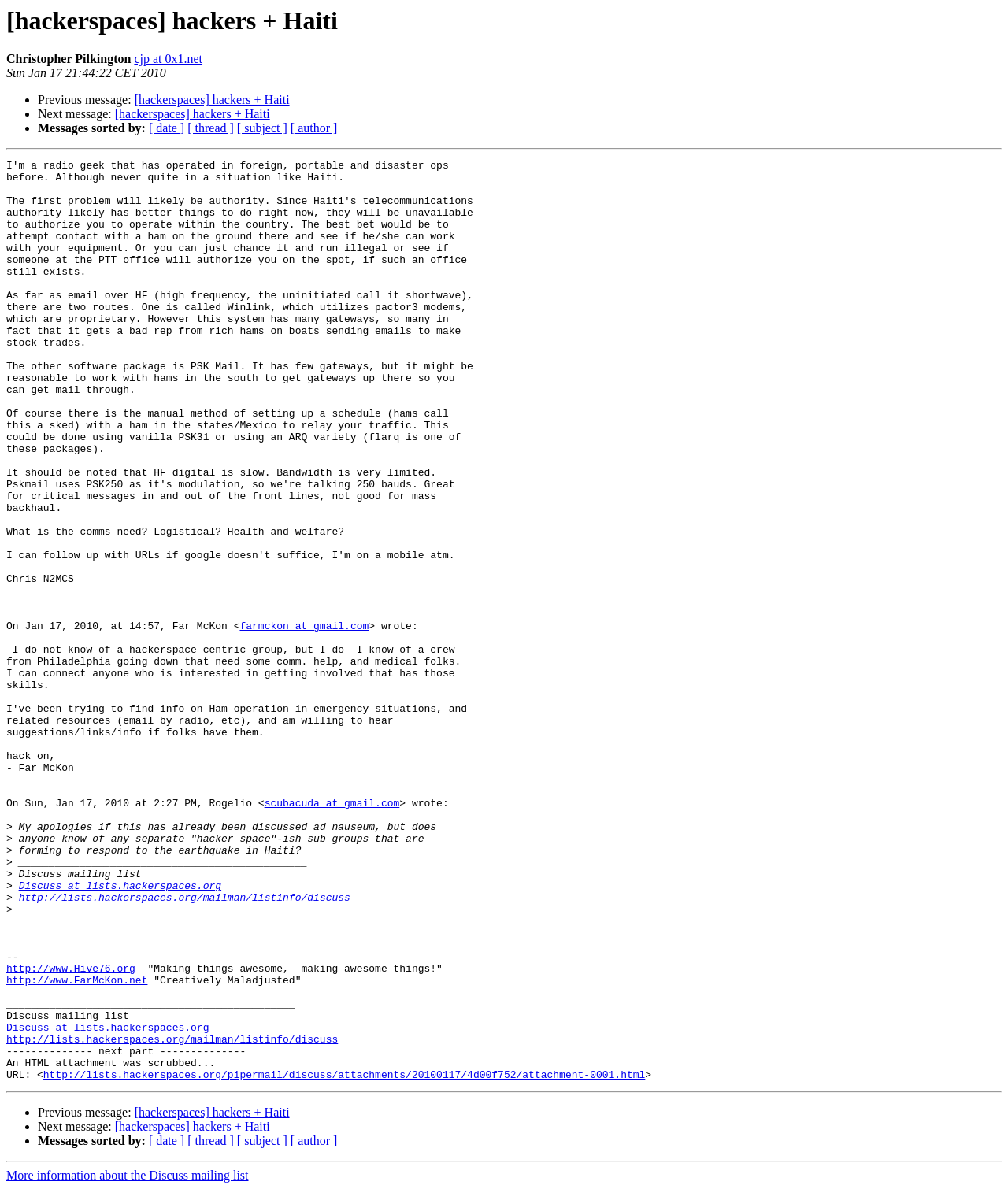Offer a meticulous caption that includes all visible features of the webpage.

This webpage appears to be an archived email thread from a mailing list focused on hackerspaces and their response to the 2010 Haiti earthquake. 

At the top of the page, there is a heading that reads '[hackerspaces] hackers + Haiti', which is also the title of the webpage. Below the heading, there is a section with the author's name, 'Christopher Pilkington', and their email address, 'cjp at 0x1.net'. The date of the email, 'Sun Jan 17 21:44:22 CET 2010', is also displayed.

The main content of the email is a message from the author, who is apologizing if the topic has already been discussed, and asking if anyone knows of any separate "hacker space"-ish subgroups that are forming to respond to the earthquake in Haiti. The message is followed by a separator line.

Below the separator line, there are links to other emails in the thread, including 'Previous message' and 'Next message', as well as options to sort the messages by date, thread, subject, or author. 

Further down the page, there is a section with links to other email addresses, including 'farmckon at gmail.com' and 'scubacuda at gmail.com'. 

The email signature of the author is displayed, which includes links to their websites, 'http://www.Hive76.org' and 'http://www.FarMcKon.net', and a quote "Making things awesome, making awesome things!" and "Creatively Maladjusted".

At the bottom of the page, there are more links to navigate the email thread, including 'Previous message' and 'Next message', as well as options to sort the messages. There is also a link to more information about the Discuss mailing list.